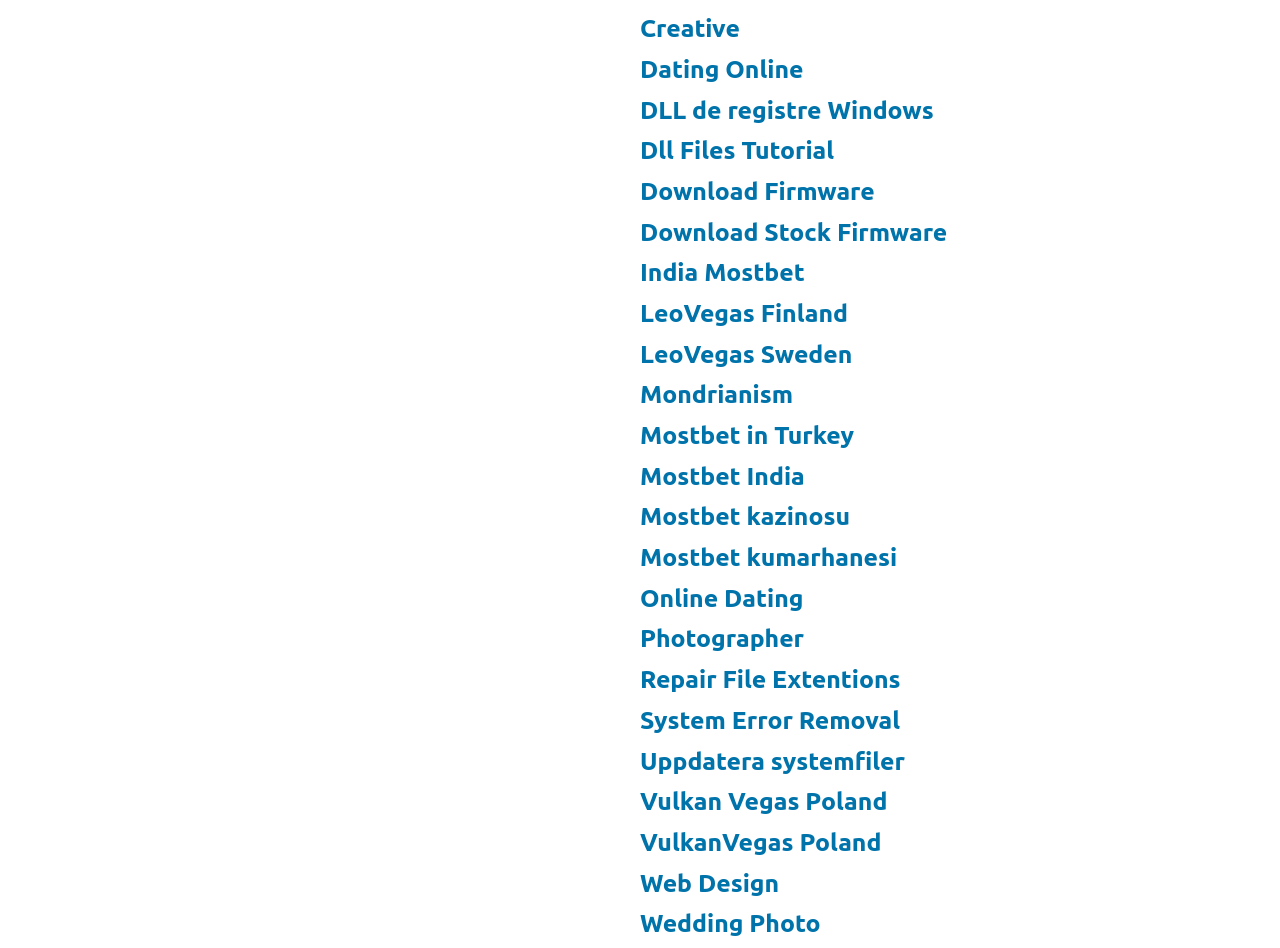Identify the bounding box coordinates of the part that should be clicked to carry out this instruction: "Learn about Mostbet in Turkey".

[0.5, 0.444, 0.667, 0.474]